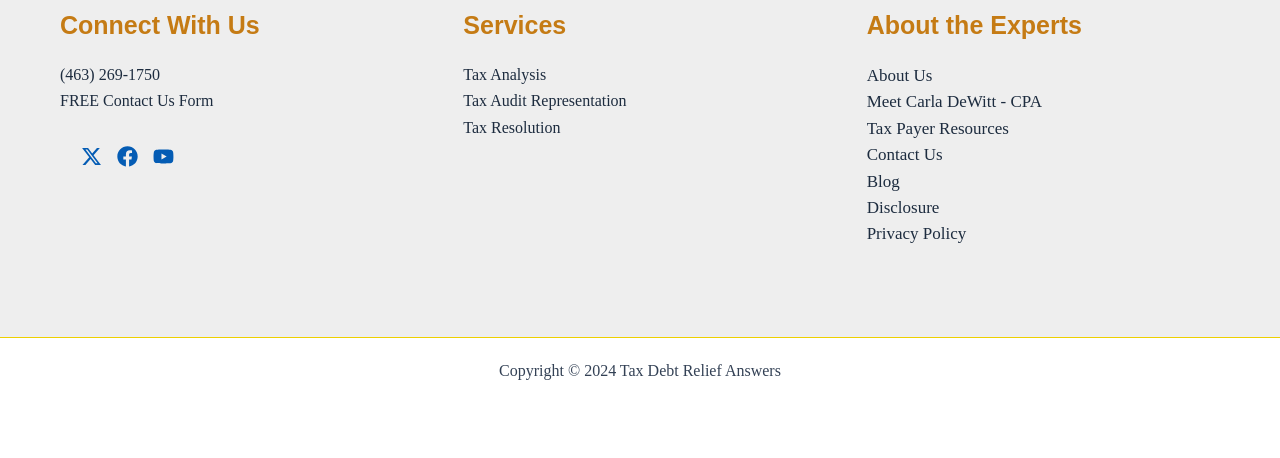Using the description: "Blog", determine the UI element's bounding box coordinates. Ensure the coordinates are in the format of four float numbers between 0 and 1, i.e., [left, top, right, bottom].

[0.677, 0.375, 0.703, 0.416]